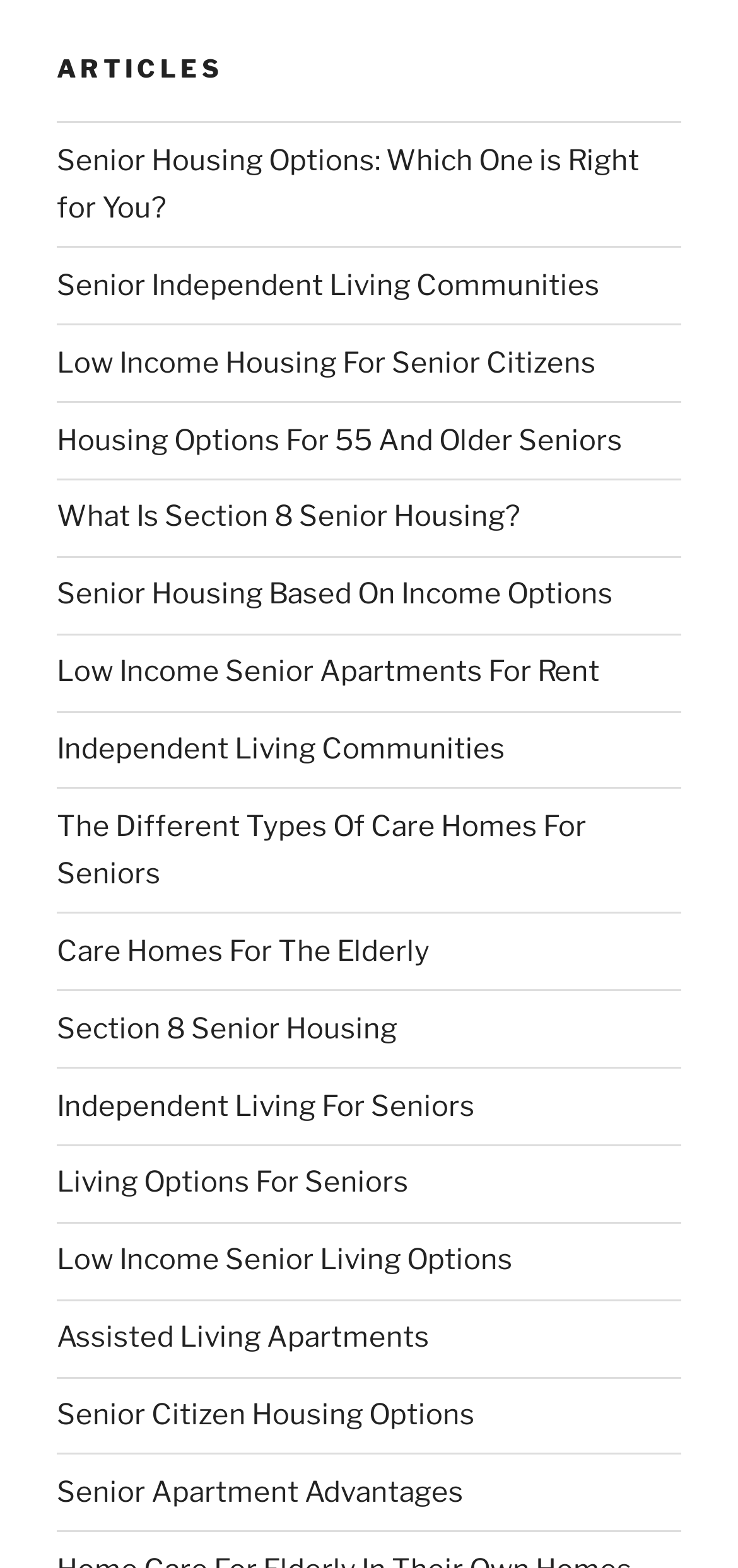Please determine the bounding box coordinates, formatted as (top-left x, top-left y, bottom-right x, bottom-right y), with all values as floating point numbers between 0 and 1. Identify the bounding box of the region described as: Independent Living For Seniors

[0.077, 0.694, 0.644, 0.716]